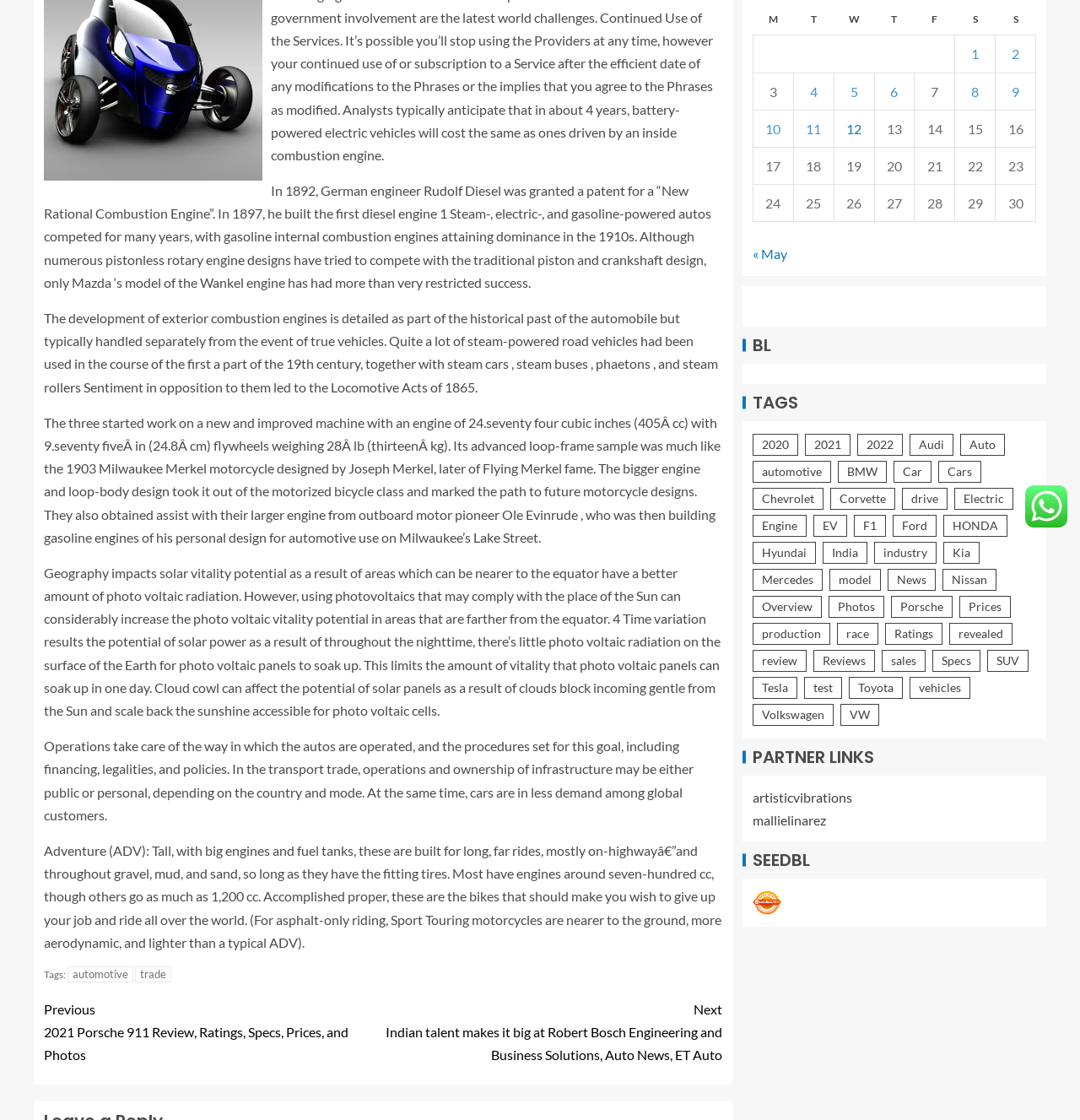Extract the bounding box coordinates of the UI element described by: "« May". The coordinates should include four float numbers ranging from 0 to 1, e.g., [left, top, right, bottom].

[0.697, 0.22, 0.729, 0.234]